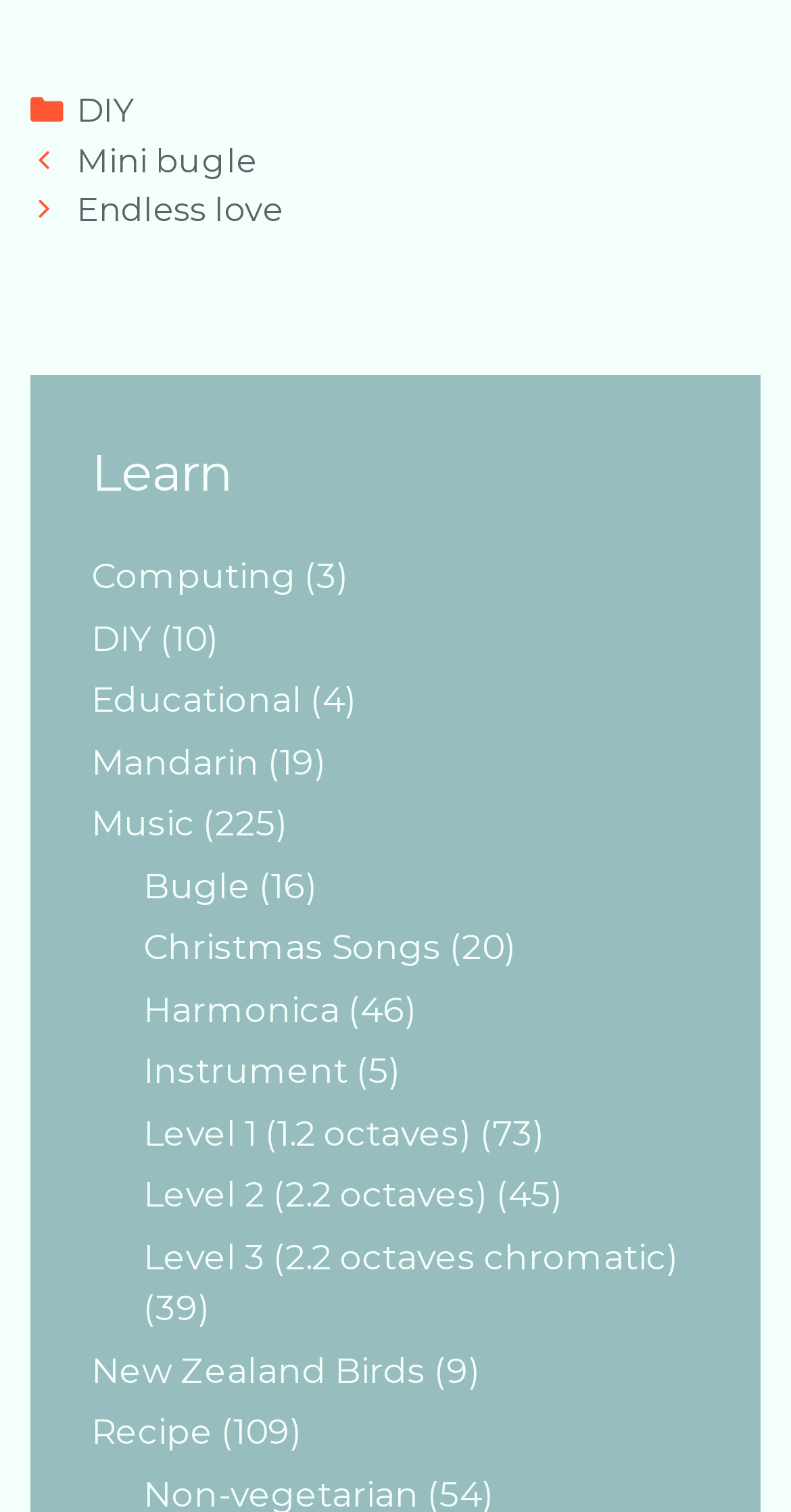What is the link above 'Educational'?
Provide a fully detailed and comprehensive answer to the question.

By analyzing the vertical positions of the links based on their y1, y2 coordinates, I determined that the link 'Computing' is above the link 'Educational'.